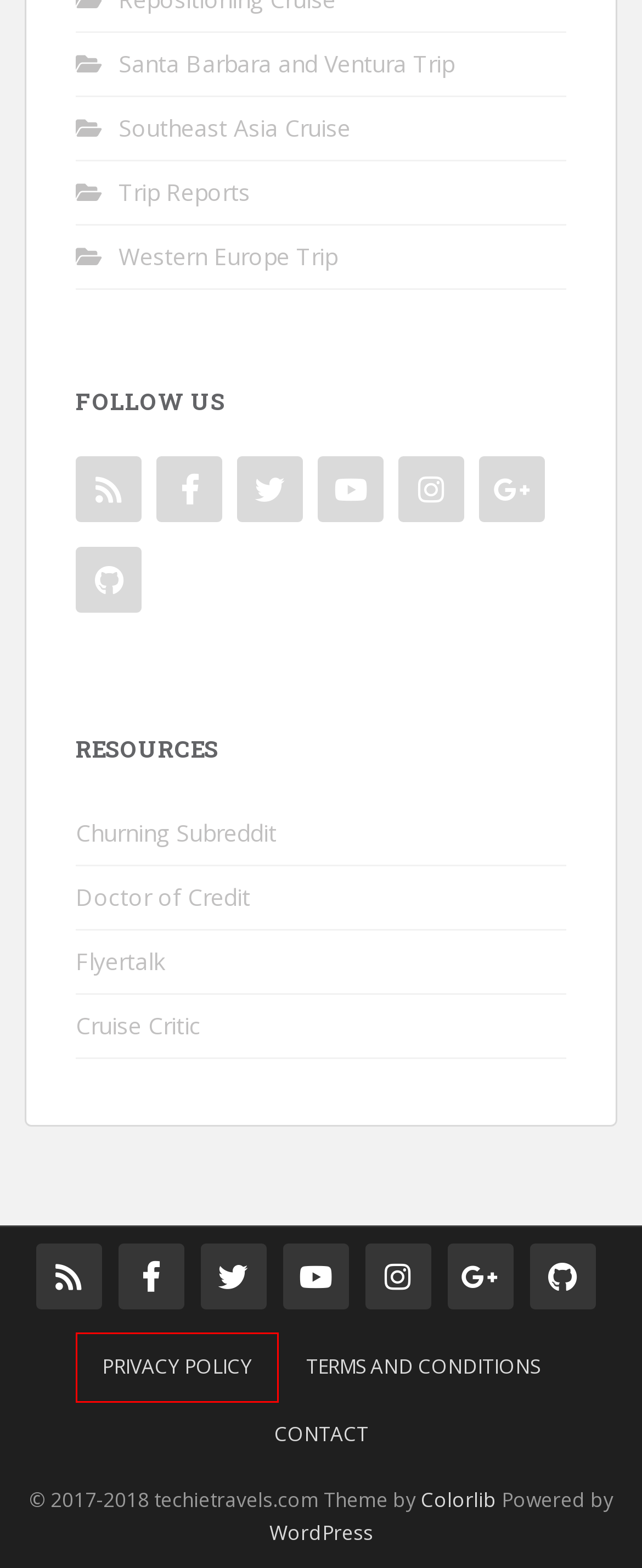A screenshot of a webpage is provided, featuring a red bounding box around a specific UI element. Identify the webpage description that most accurately reflects the new webpage after interacting with the selected element. Here are the candidates:
A. Privacy Policy | TechieTravels
B. Category: Santa Barbara and Ventura Trip | TechieTravels
C. Privacy Policy – Akismet
D. techietravels (Brian H) · GitHub
E. Terms and Conditions | TechieTravels
F. Blog Tool, Publishing Platform, and CMS – WordPress.org
G. WordPress Themes & Website Templates - Colorlib
H. Category: Western Europe Trip | TechieTravels

A